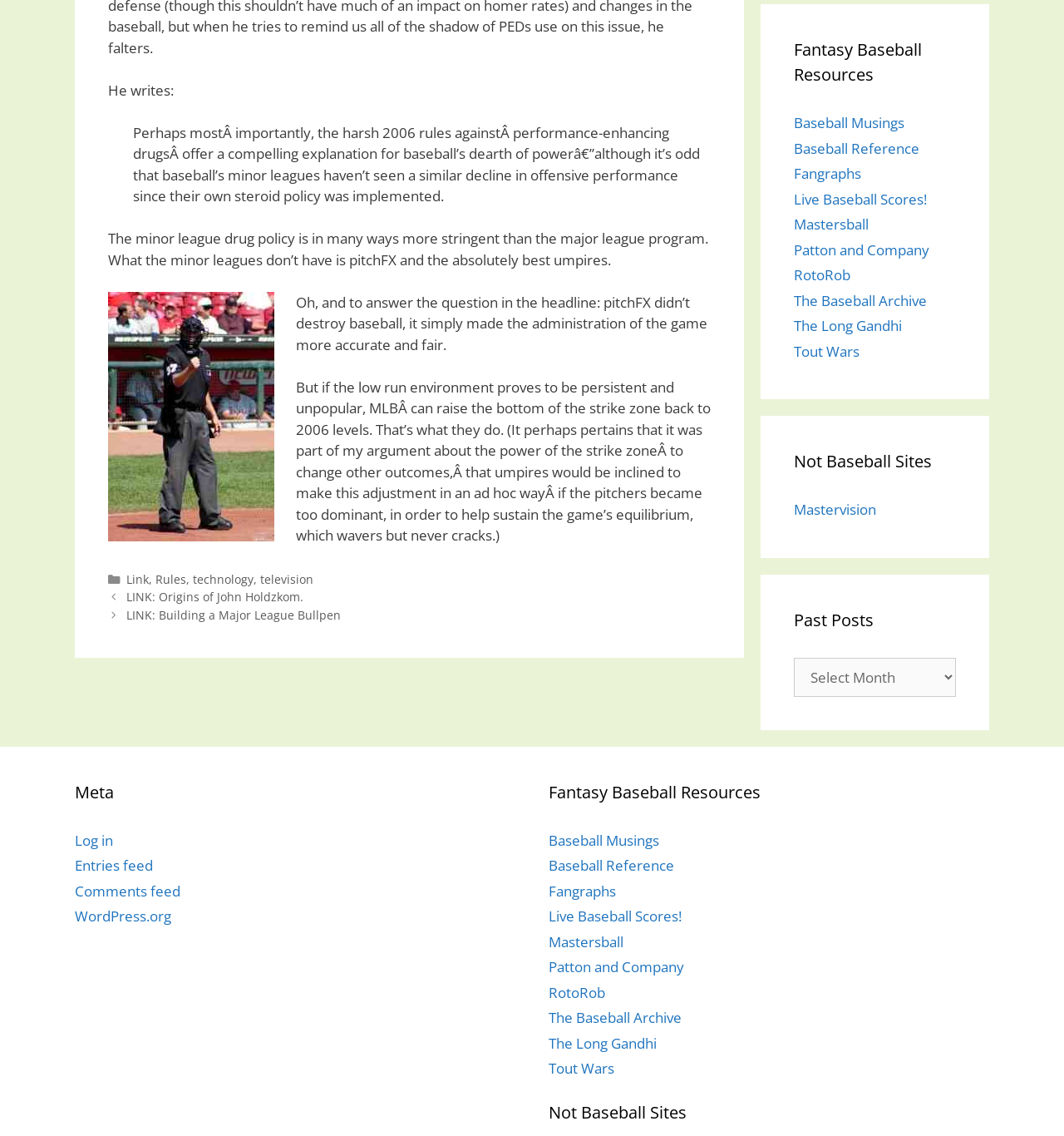Based on the image, please elaborate on the answer to the following question:
How many links are in the 'Fantasy Baseball Resources' section?

The 'Fantasy Baseball Resources' section is located in the right-hand sidebar of the webpage and contains 10 links to different websites, including Baseball Musings, Baseball Reference, and Fangraphs.